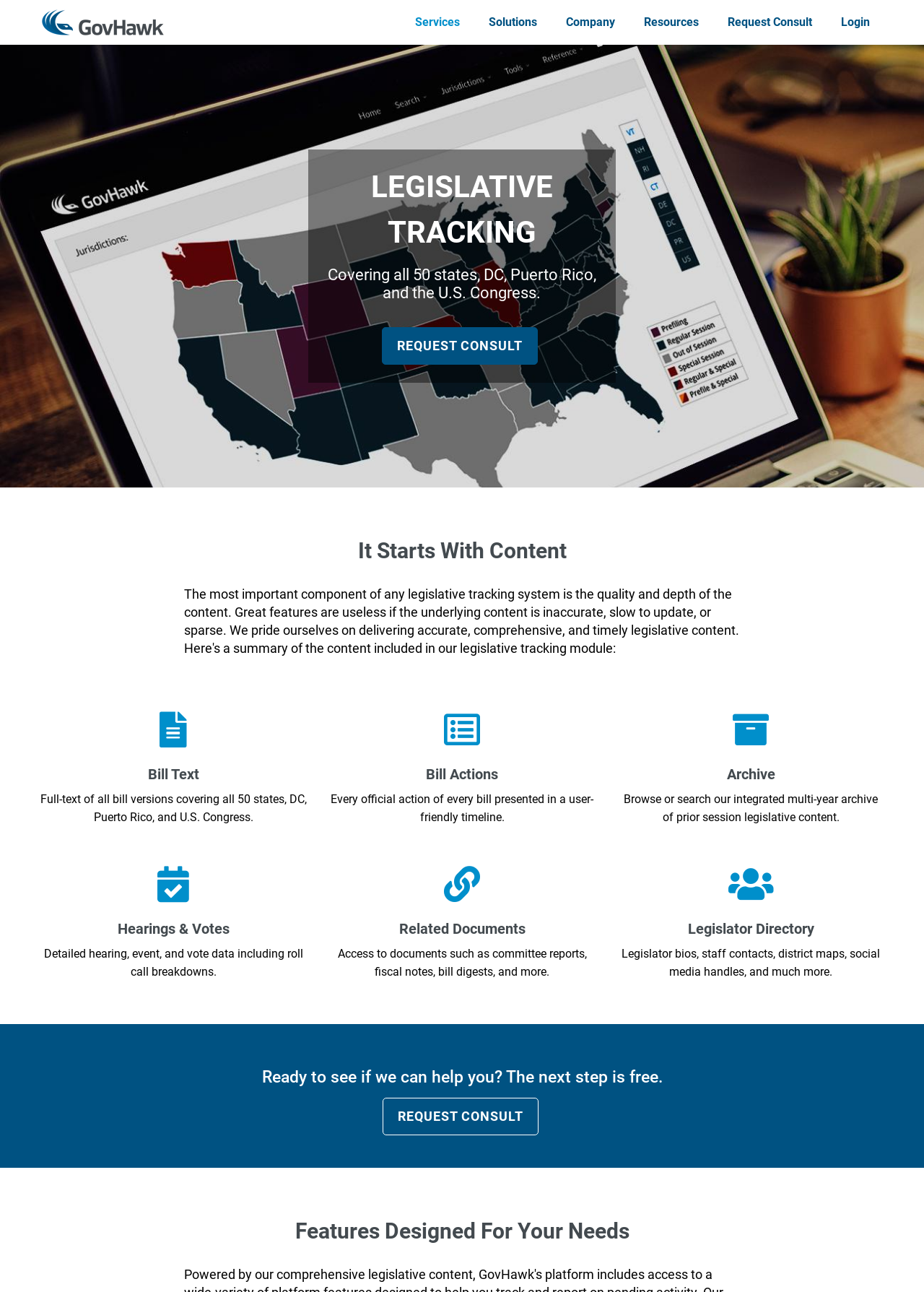Locate the bounding box coordinates of the element you need to click to accomplish the task described by this instruction: "Explore legislative tracking features".

[0.414, 0.253, 0.582, 0.282]